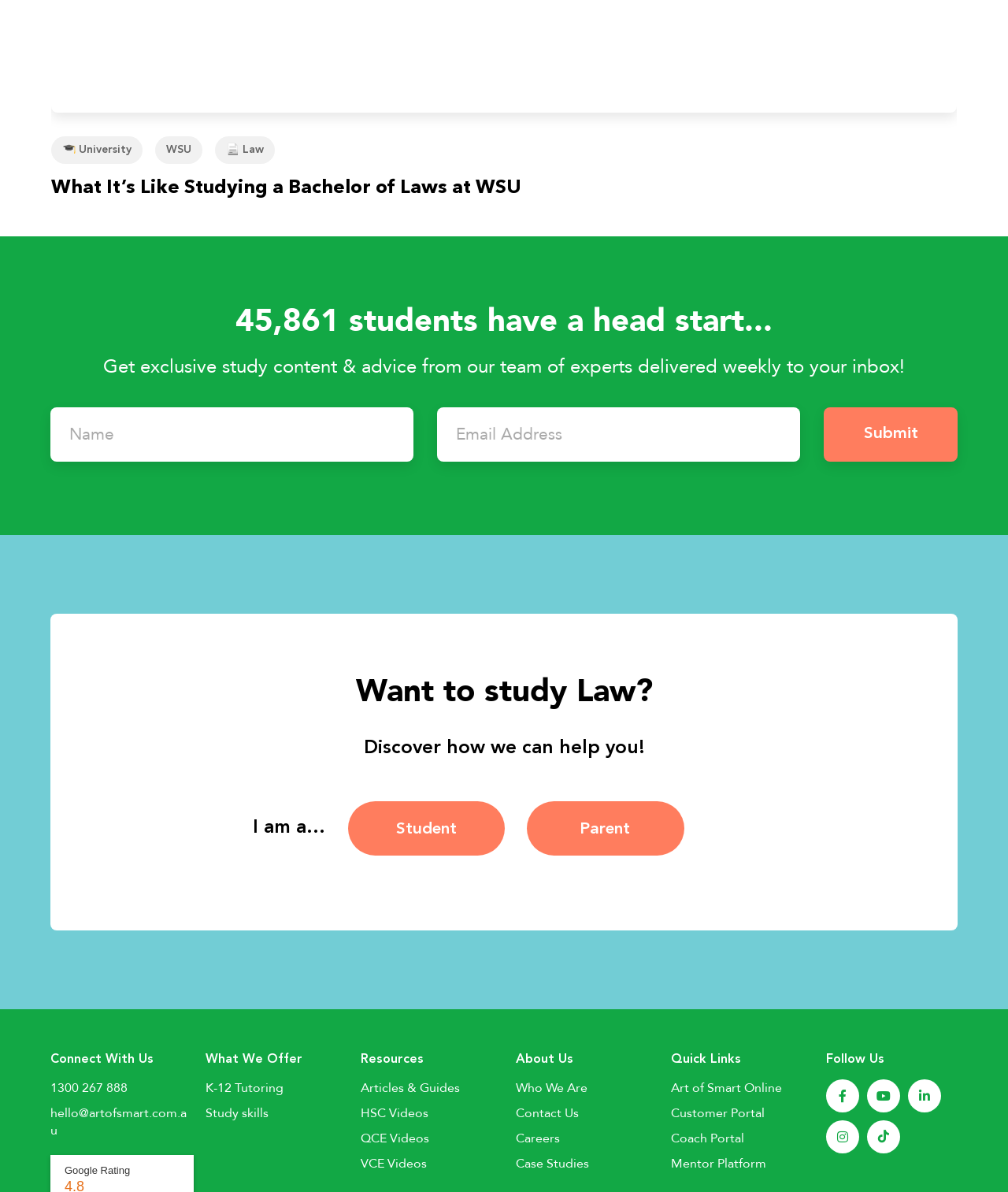Kindly determine the bounding box coordinates for the area that needs to be clicked to execute this instruction: "Enter your name in the input field".

[0.05, 0.341, 0.41, 0.387]